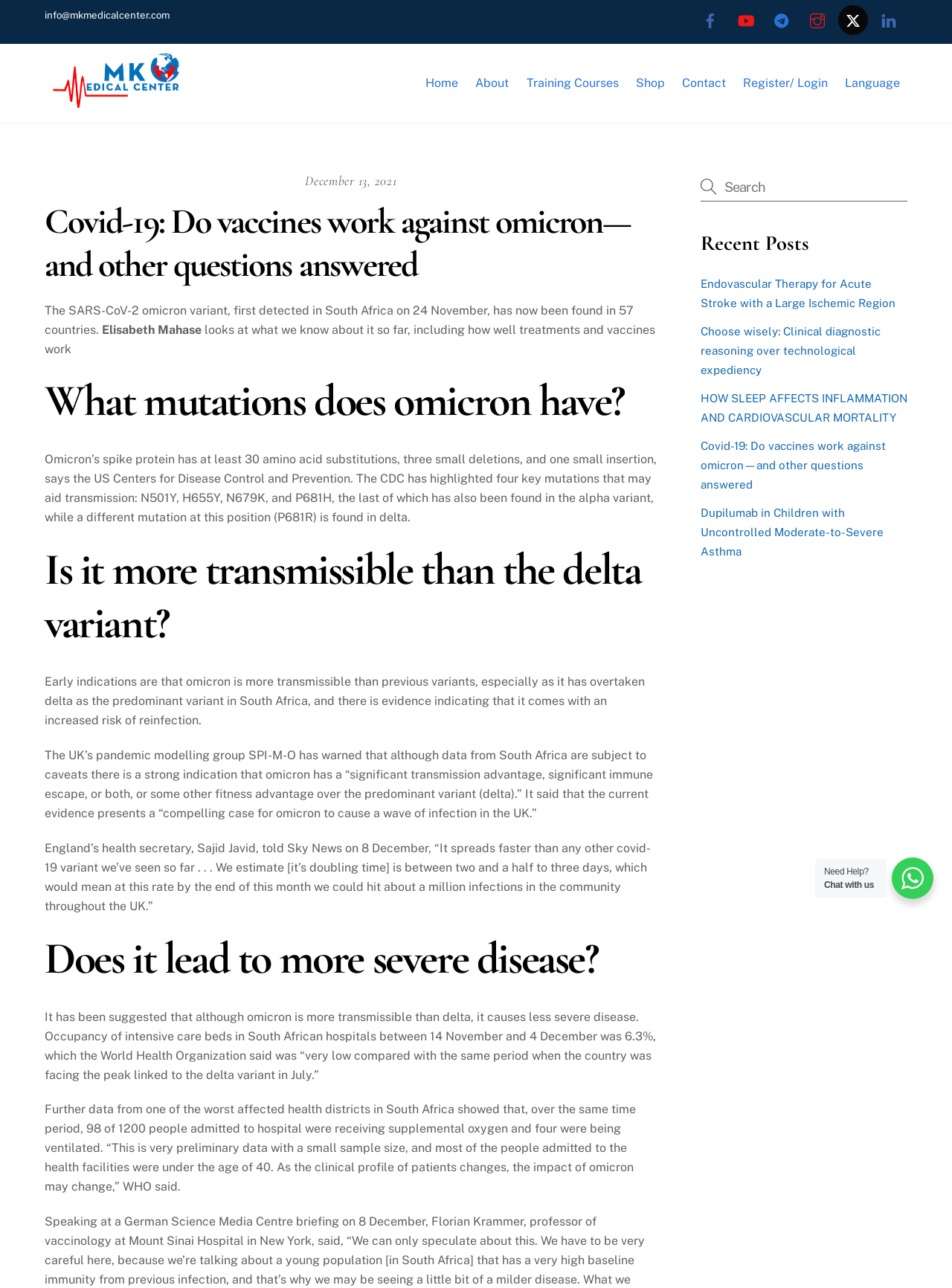Extract the main heading text from the webpage.

Covid-19: Do vaccines work against omicron—and other questions answered